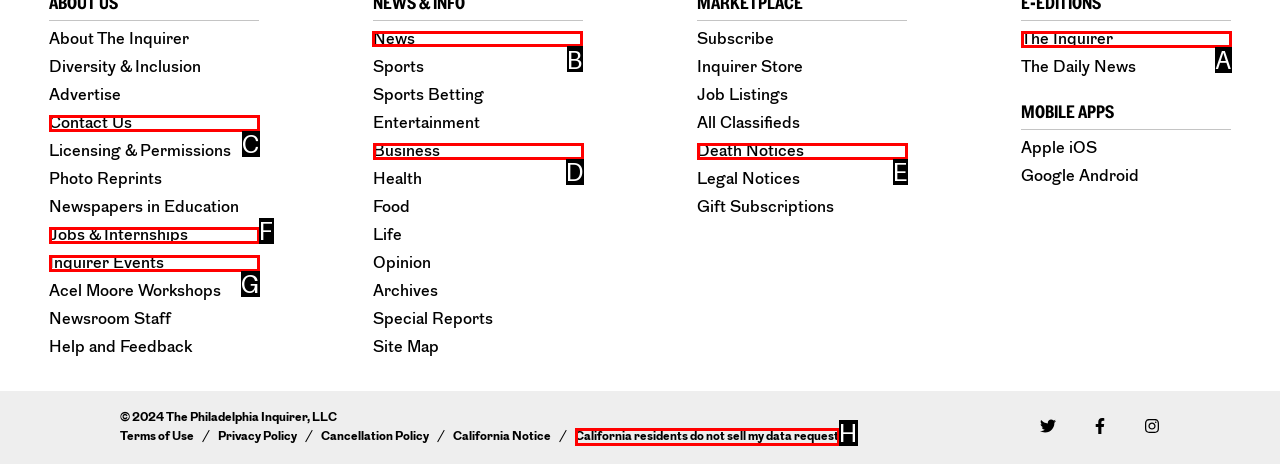Pick the right letter to click to achieve the task: Go to News
Answer with the letter of the correct option directly.

B